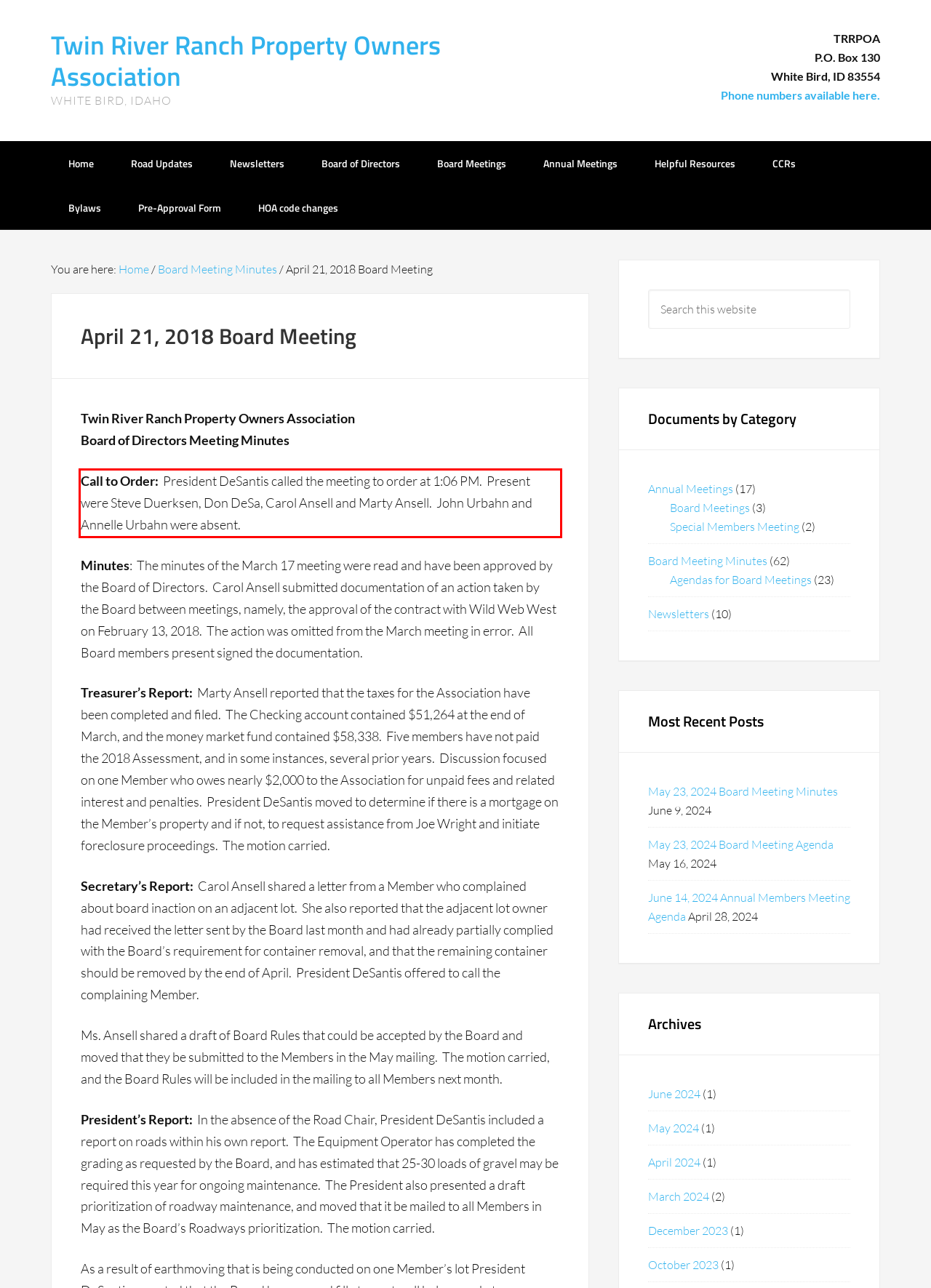Please perform OCR on the UI element surrounded by the red bounding box in the given webpage screenshot and extract its text content.

Call to Order: President DeSantis called the meeting to order at 1:06 PM. Present were Steve Duerksen, Don DeSa, Carol Ansell and Marty Ansell. John Urbahn and Annelle Urbahn were absent.